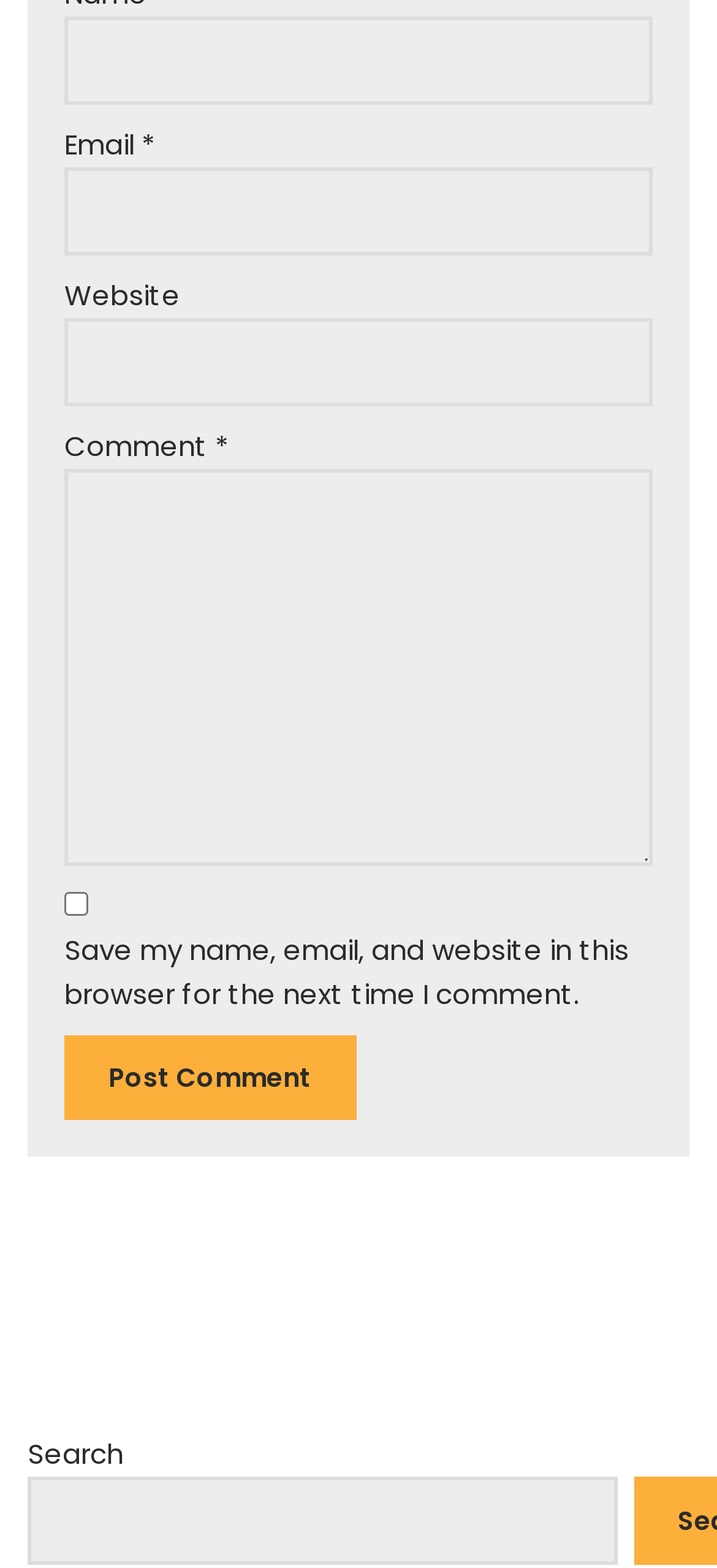What is the purpose of the checkbox?
Using the image as a reference, give a one-word or short phrase answer.

Save comment info